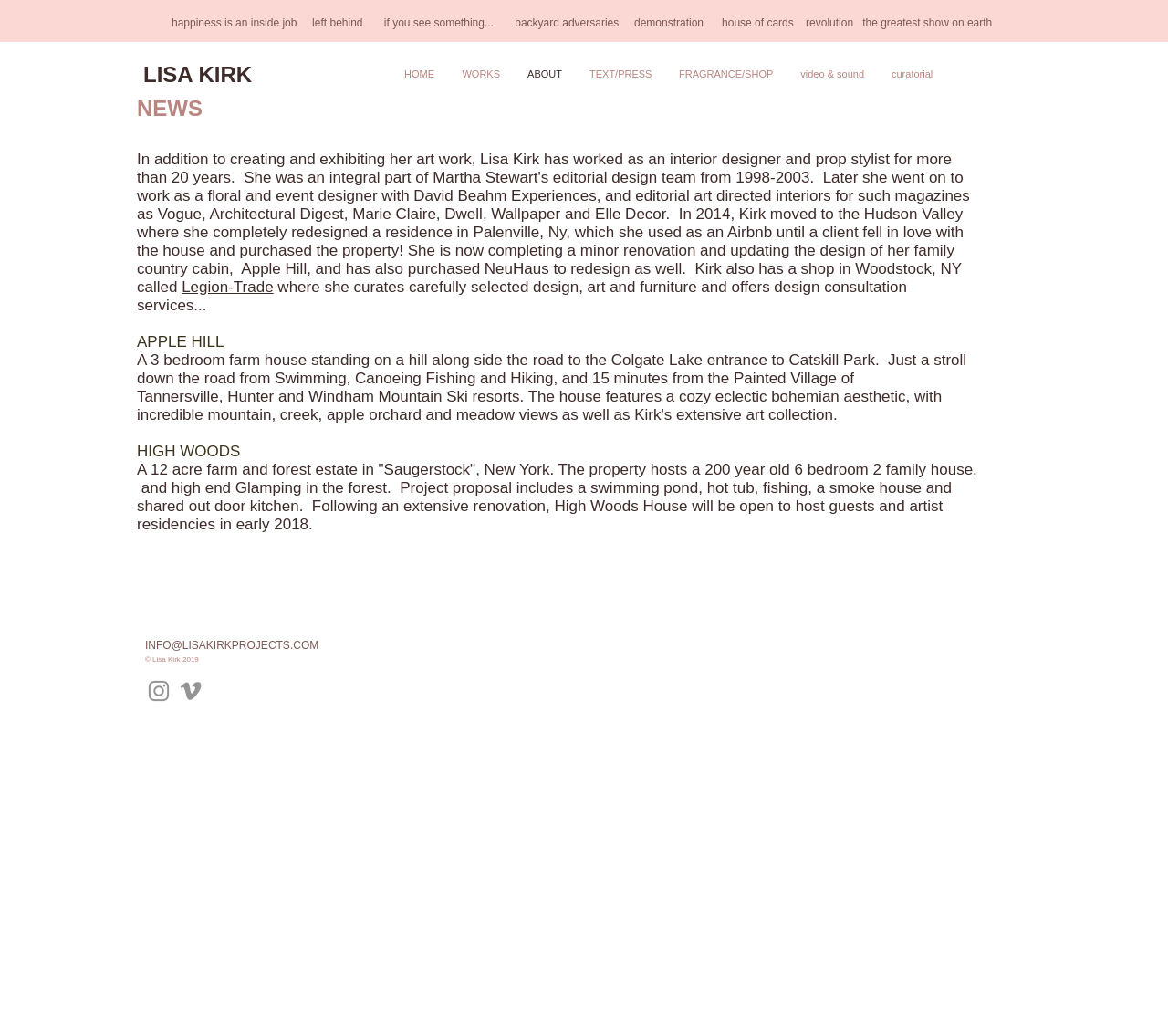Determine the bounding box coordinates for the area that should be clicked to carry out the following instruction: "visit the 'WORKS' page".

[0.384, 0.055, 0.44, 0.089]